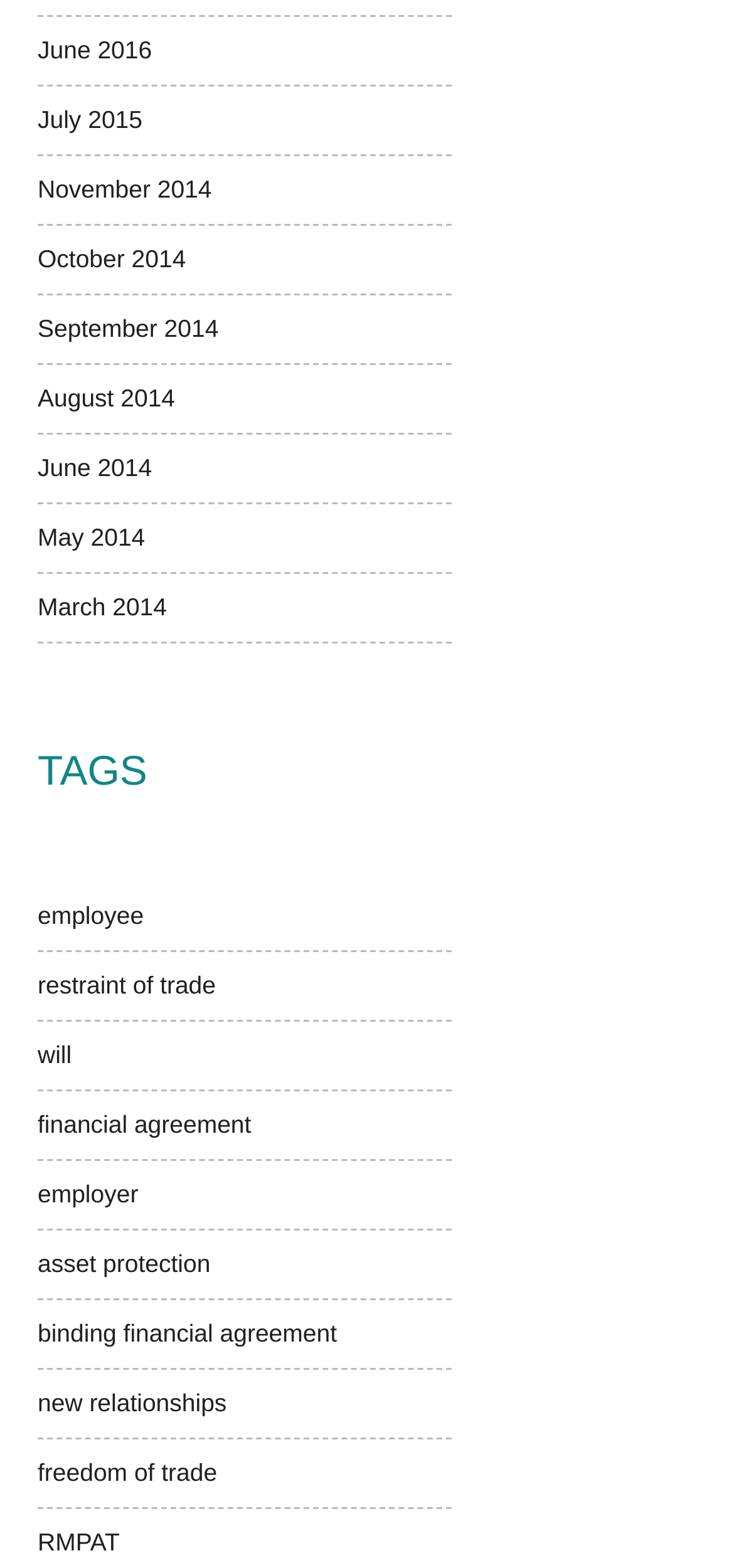Provide the bounding box coordinates for the specified HTML element described in this description: "employee". The coordinates should be four float numbers ranging from 0 to 1, in the format [left, top, right, bottom].

[0.051, 0.562, 0.615, 0.606]